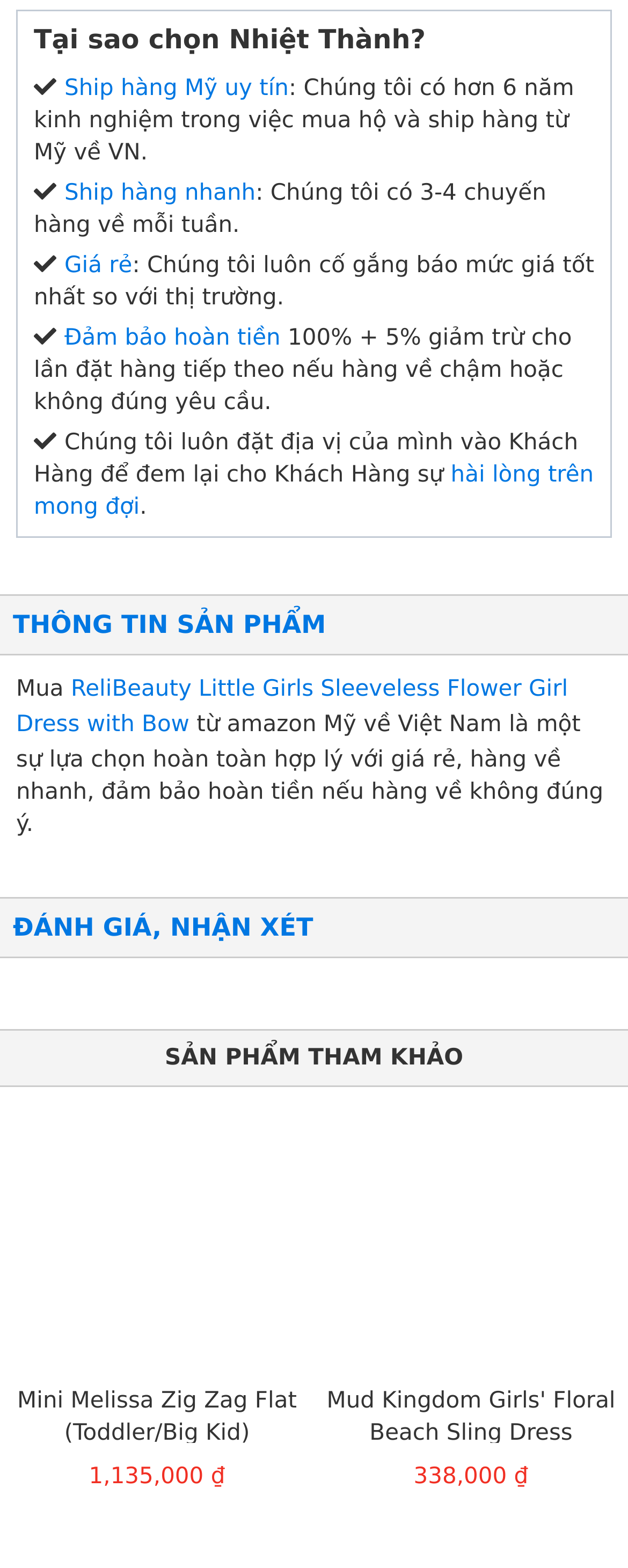Provide a single word or phrase answer to the question: 
What is the guarantee if the shipment is late or not as required?

100% refund